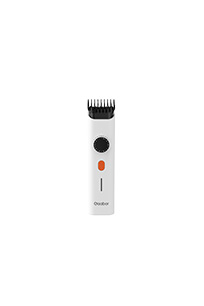Examine the image carefully and respond to the question with a detailed answer: 
Where can the GHCL-N5A2 Hair Clipper be used?

The compact size of the GHCL-N5A2 Hair Clipper makes it suitable for both at-home haircuts and professional use, providing users with the flexibility to use it in different settings.